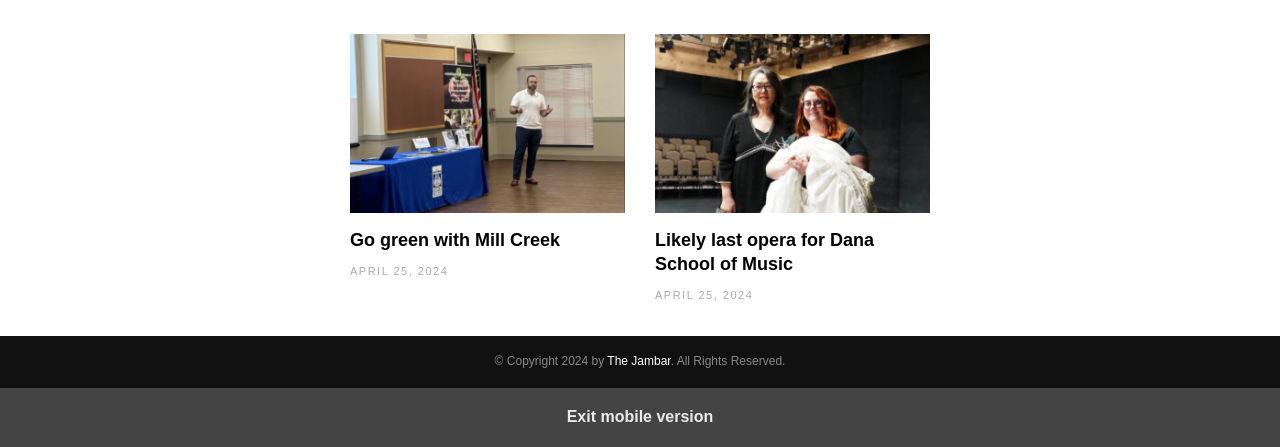What is the date of the article 'Go green with Mill Creek'?
Based on the screenshot, provide your answer in one word or phrase.

APRIL 25, 2024